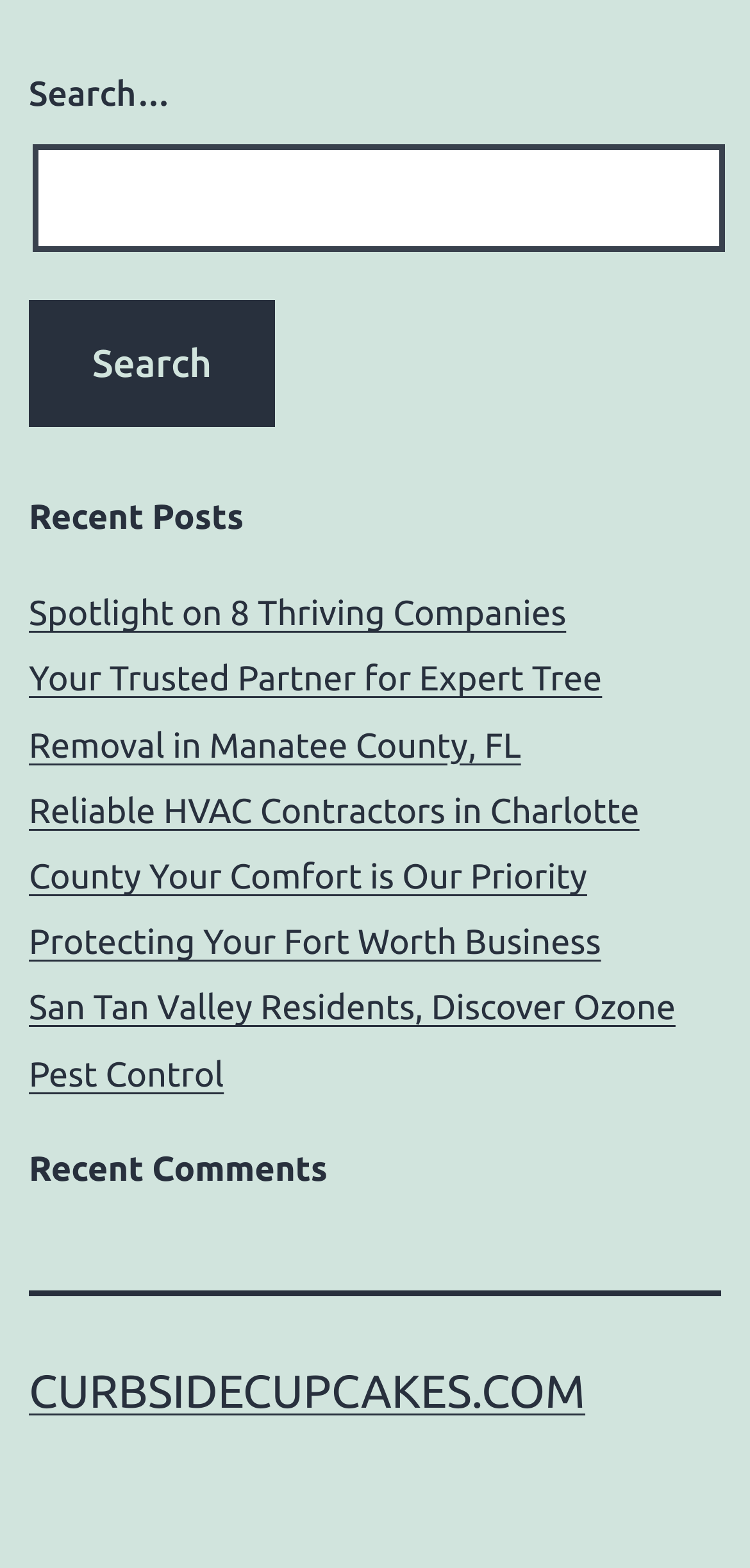What is the last link in the 'Recent Posts' section?
Utilize the image to construct a detailed and well-explained answer.

The last link in the 'Recent Posts' section is 'San Tan Valley Residents, Discover Ozone Pest Control', which is likely an article or post about pest control services in San Tan Valley.